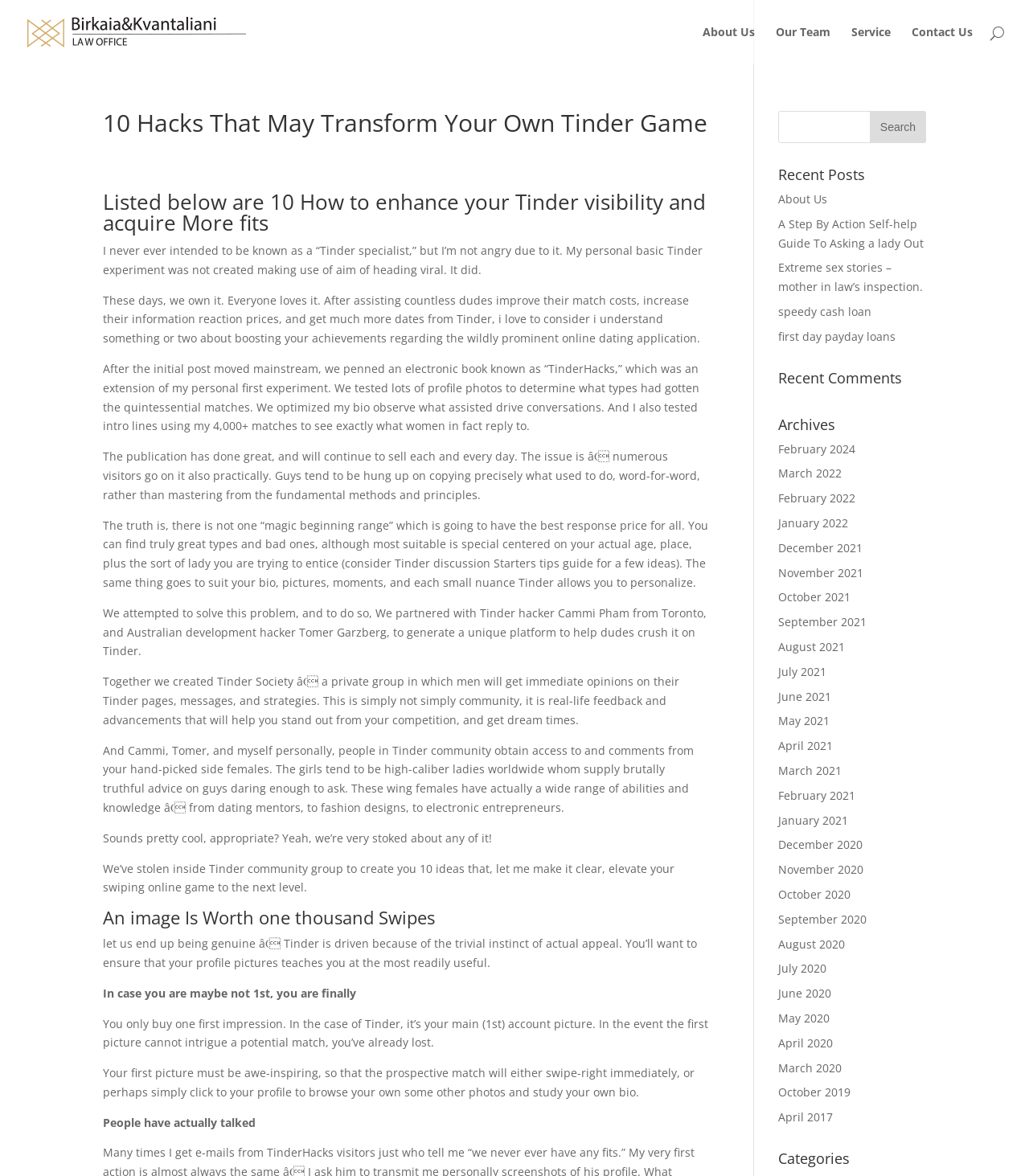Using the provided description: "APPLY", find the bounding box coordinates of the corresponding UI element. The output should be four float numbers between 0 and 1, in the format [left, top, right, bottom].

None